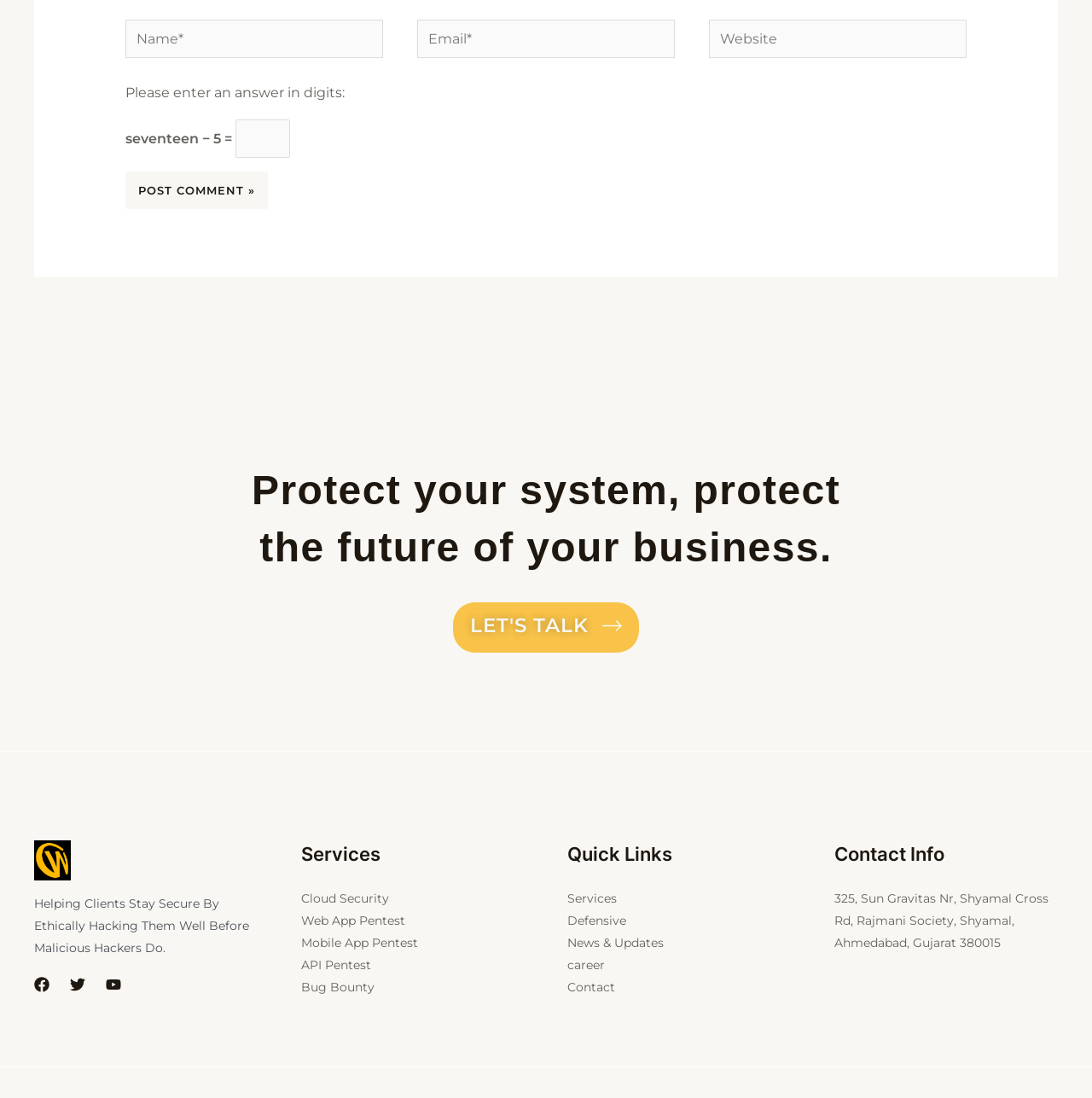Give a concise answer using only one word or phrase for this question:
What is the address mentioned in the footer section?

325, Sun Gravitas Nr, Shyamal Cross Rd, Rajmani Society, Shyamal, Ahmedabad, Gujarat 380015